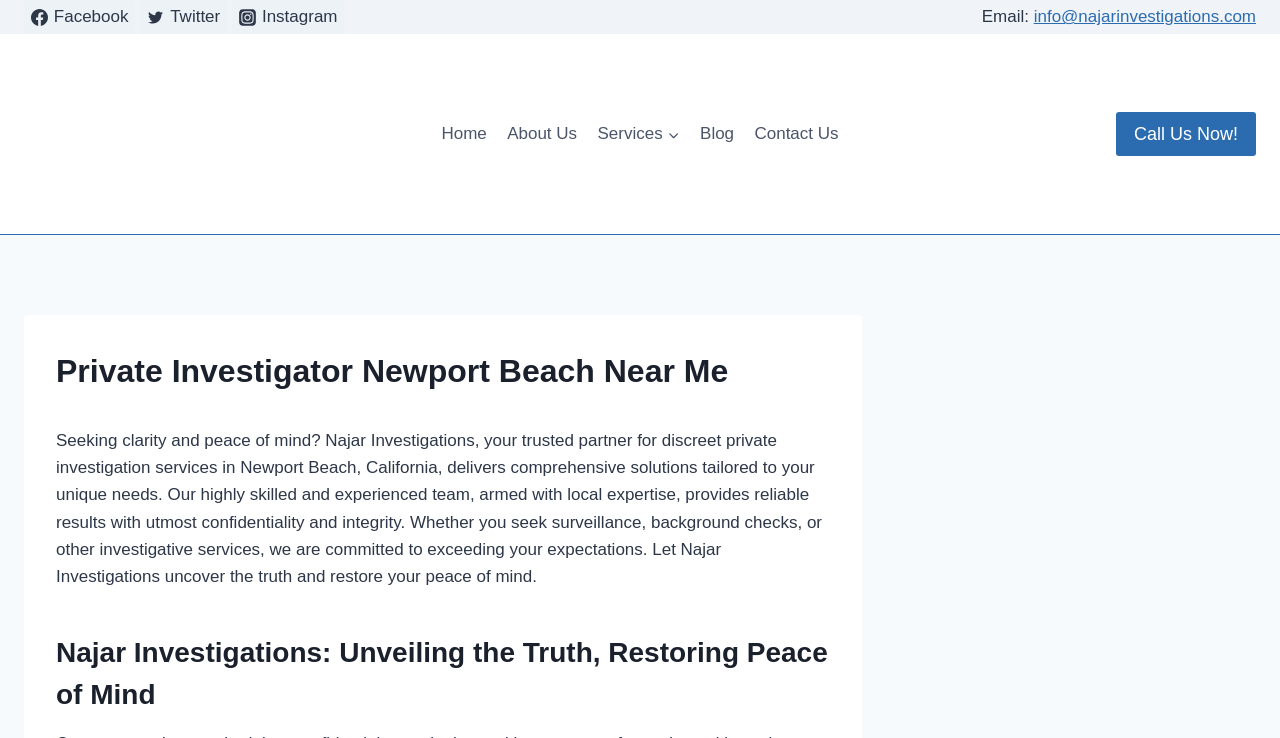Locate the bounding box coordinates of the area to click to fulfill this instruction: "Contact Us". The bounding box should be presented as four float numbers between 0 and 1, in the order [left, top, right, bottom].

[0.581, 0.149, 0.663, 0.214]